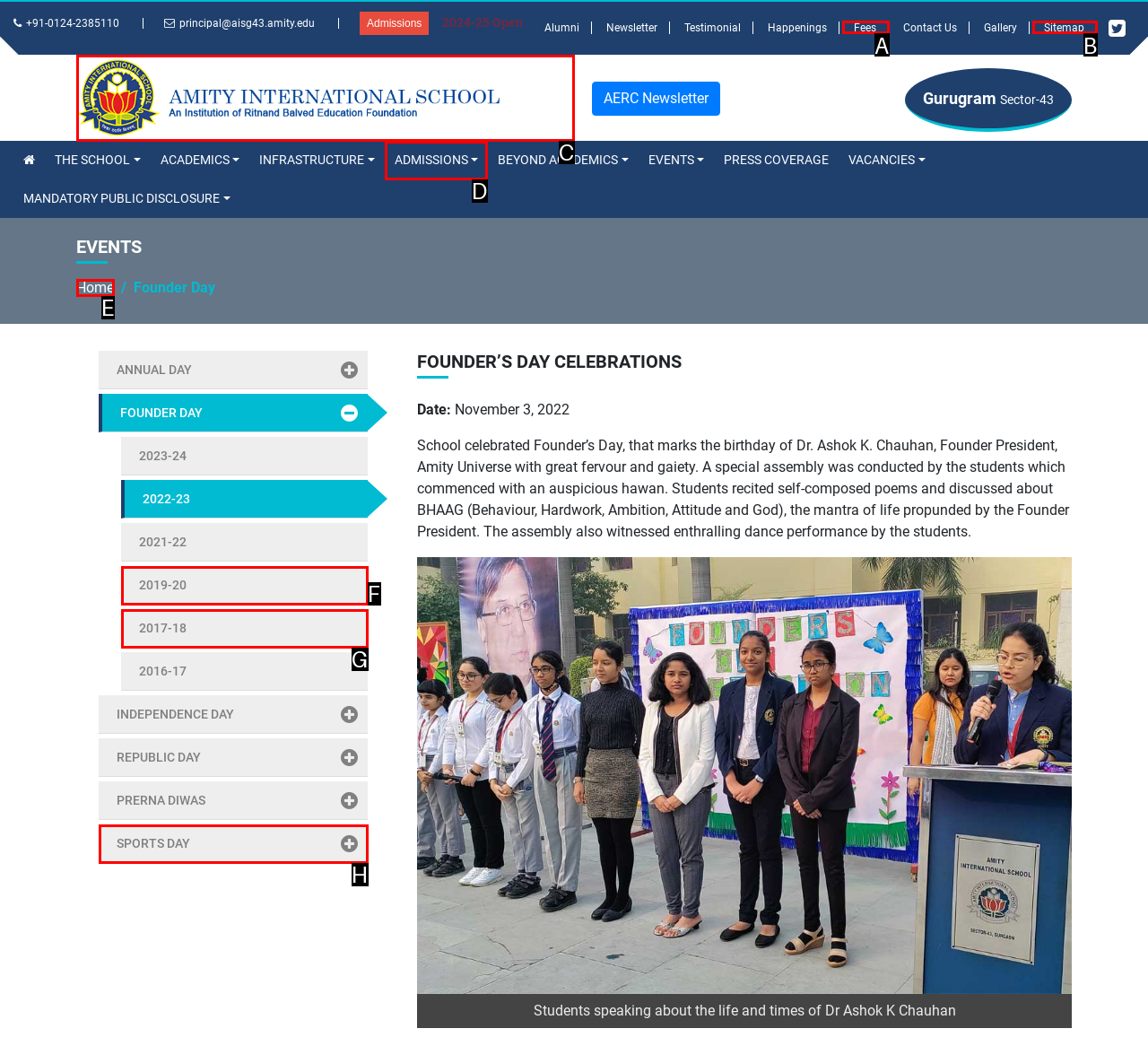Identify the HTML element that corresponds to the description: parent_node: AERC Newsletter
Provide the letter of the matching option from the given choices directly.

C